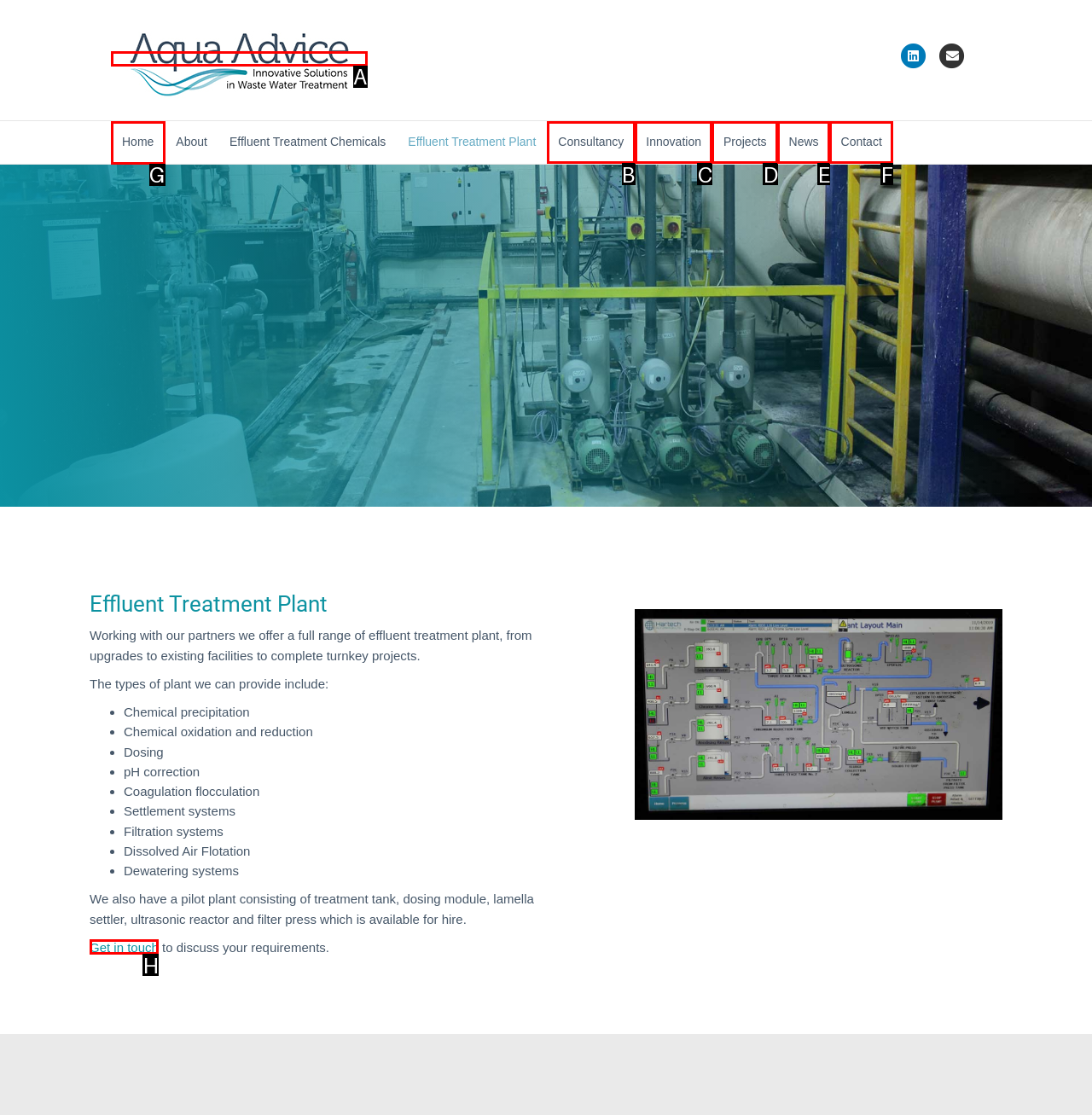Decide which HTML element to click to complete the task: Click on the 'Home' link Provide the letter of the appropriate option.

G